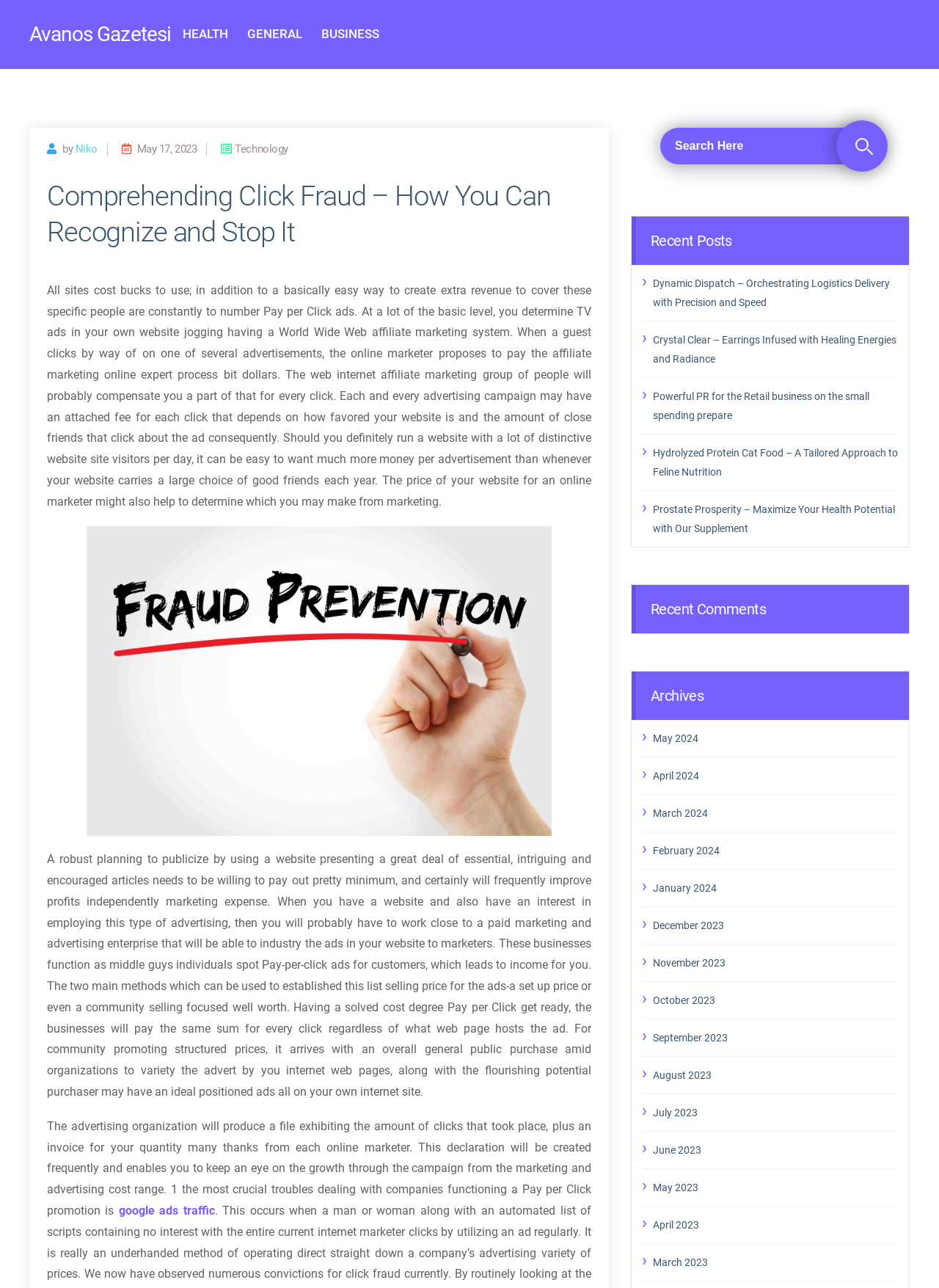What are the recent posts about?
Offer a detailed and full explanation in response to the question.

The recent posts can be determined by reading the links under the heading 'Recent Posts' which are located at the bottom of the webpage, indicating that the recent posts are about various topics such as Dynamic Dispatch, Crystal Clear, Powerful PR, Hydrolyzed Protein Cat Food, and Prostate Prosperity.